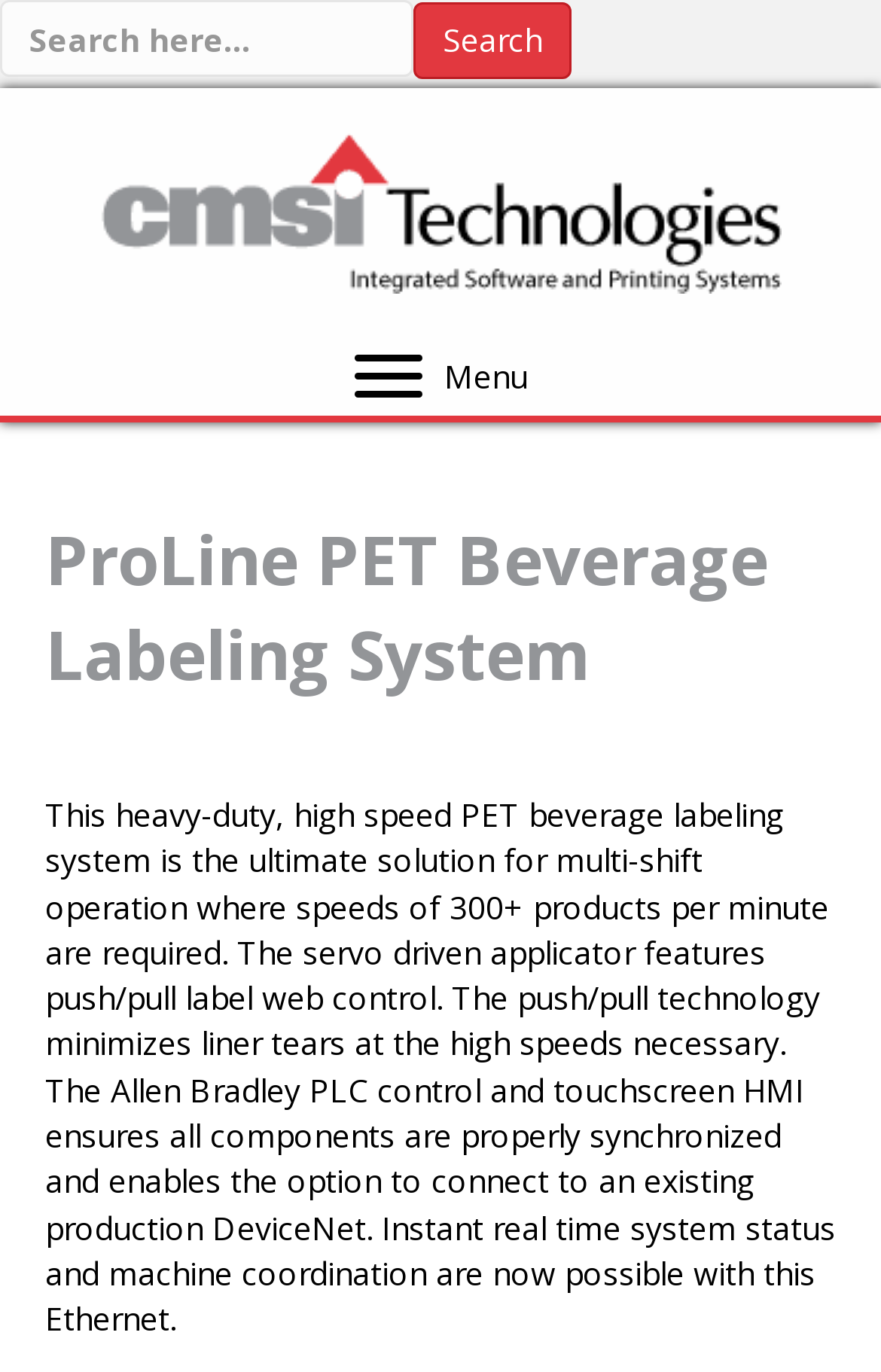What type of control does the system use?
Please answer the question with a detailed and comprehensive explanation.

According to the webpage, the system features an Allen Bradley PLC control and touchscreen HMI, which ensures all components are properly synchronized and enables the option to connect to an existing production DeviceNet.